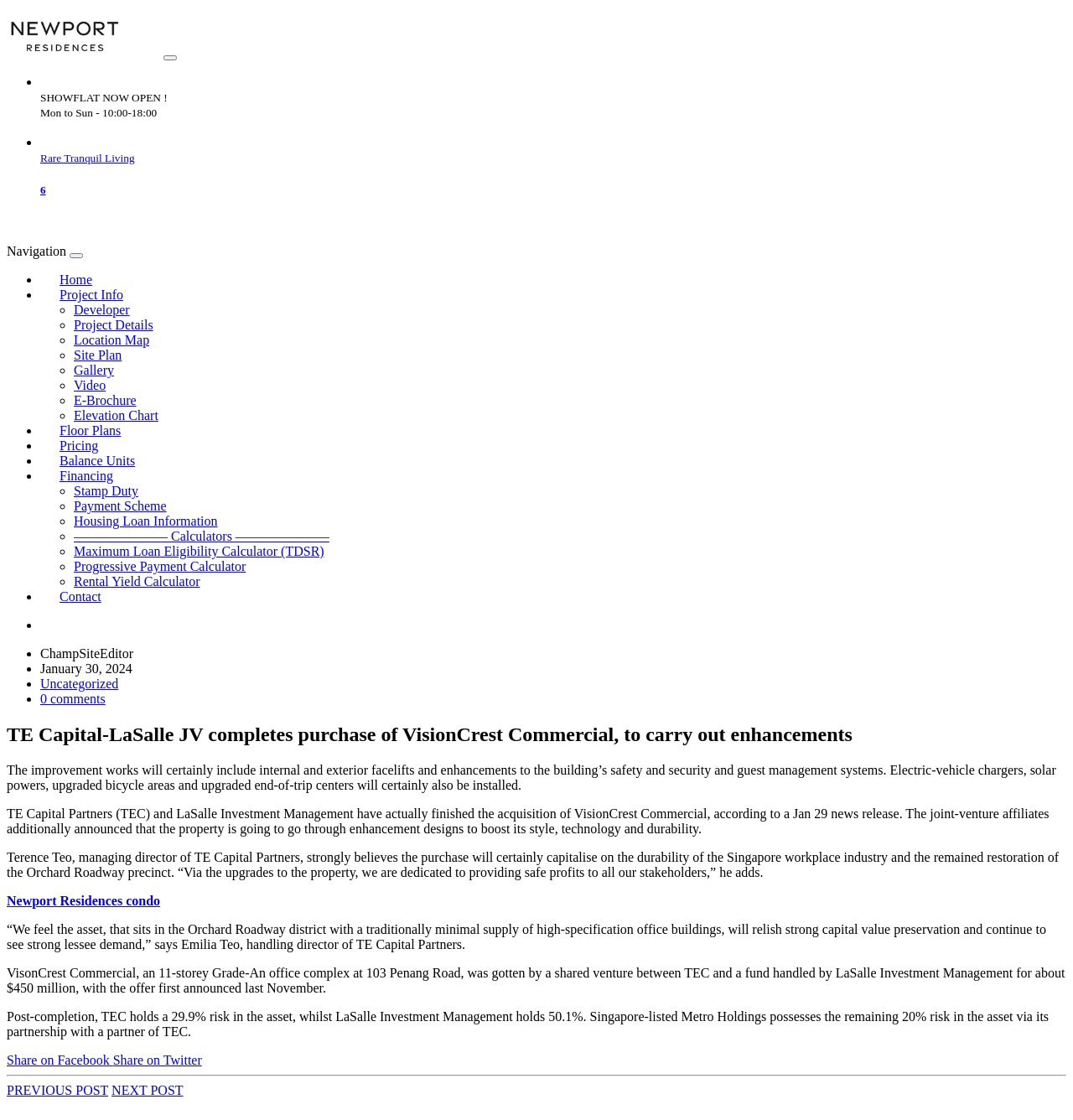Provide the bounding box coordinates of the UI element this sentence describes: "Maximum Loan Eligibility Calculator (TDSR)".

[0.069, 0.486, 0.302, 0.499]